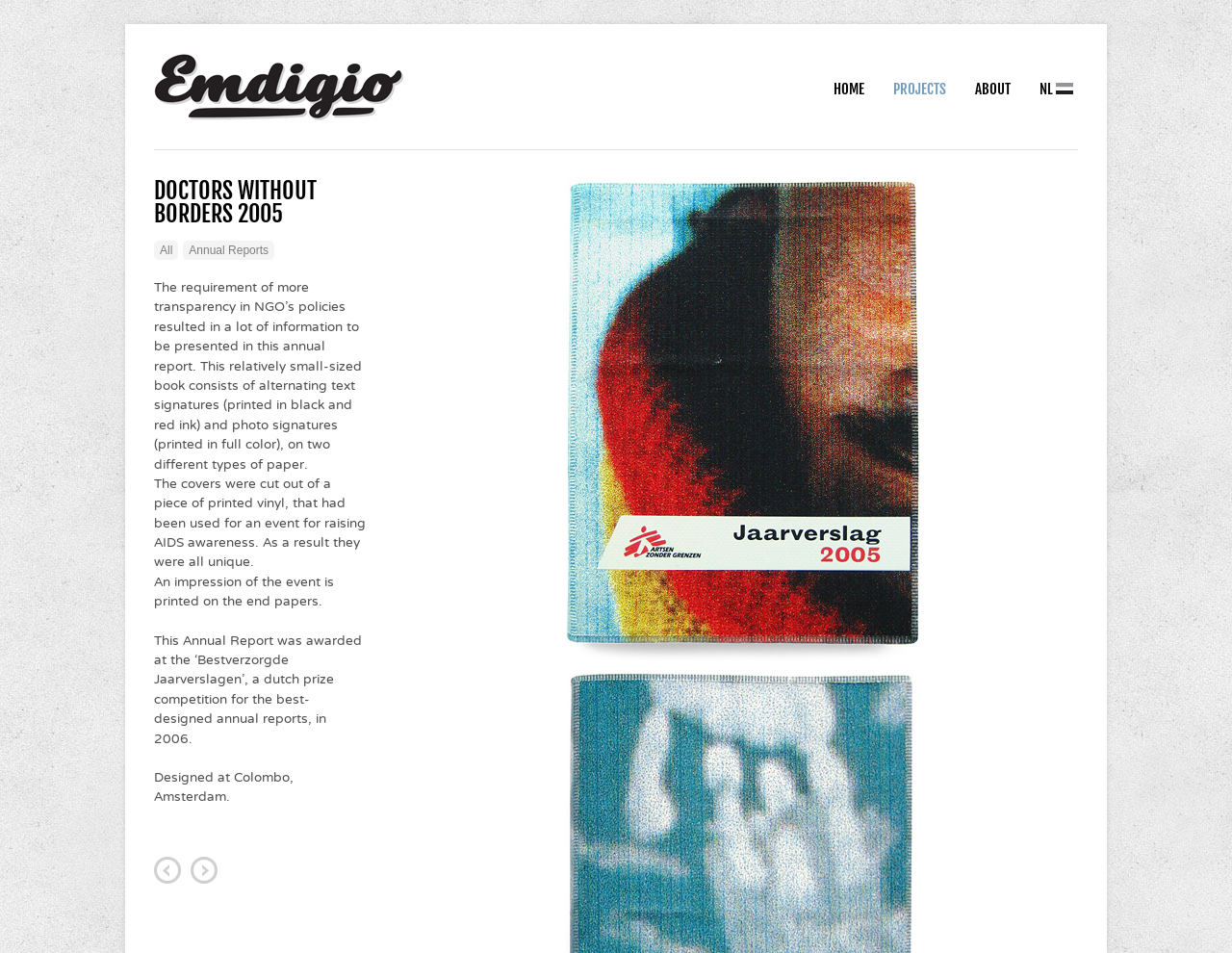For the given element description Home, determine the bounding box coordinates of the UI element. The coordinates should follow the format (top-left x, top-left y, bottom-right x, bottom-right y) and be within the range of 0 to 1.

[0.677, 0.081, 0.702, 0.106]